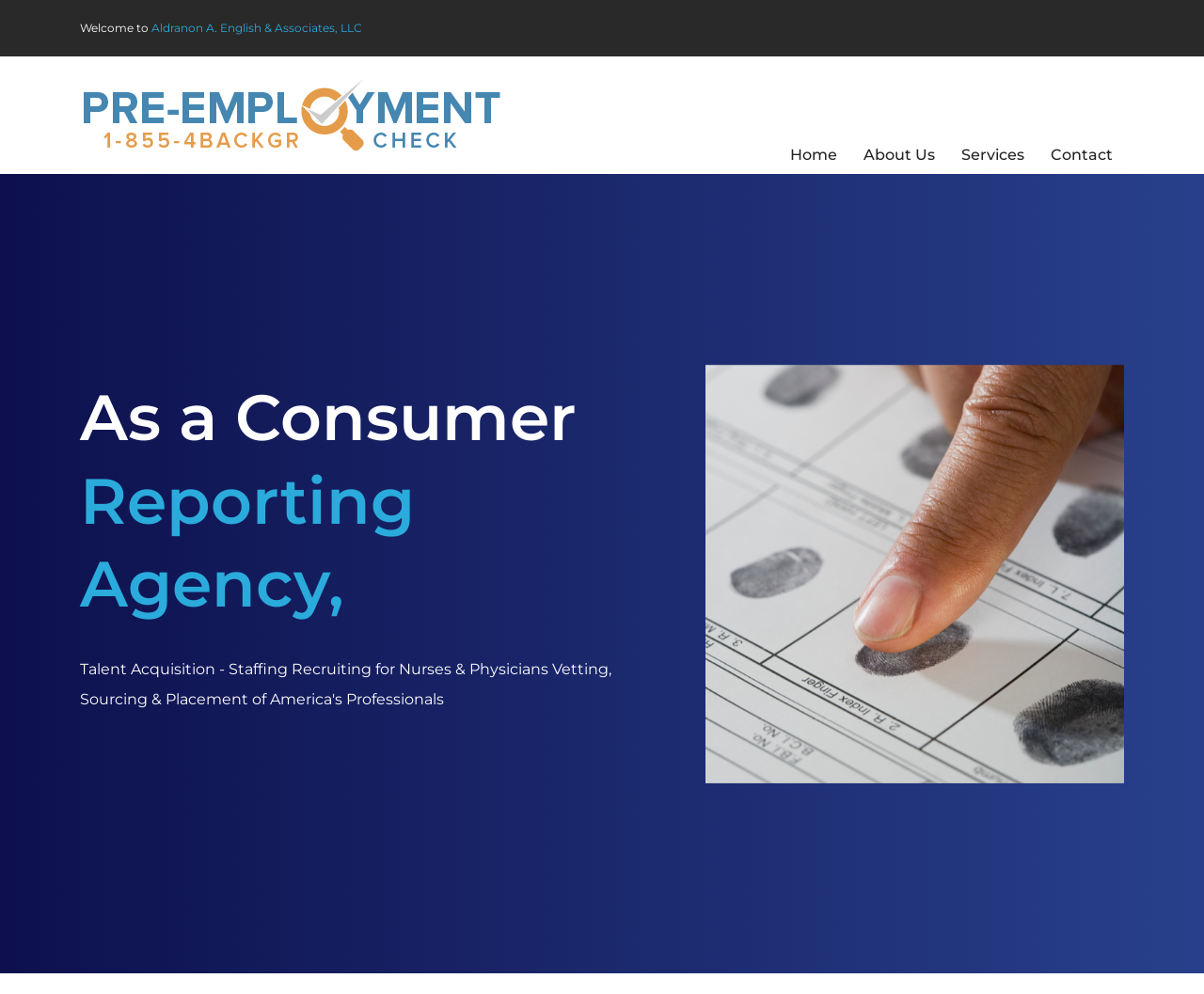Locate the UI element described by Contact in the provided webpage screenshot. Return the bounding box coordinates in the format (top-left x, top-left y, bottom-right x, bottom-right y), ensuring all values are between 0 and 1.

[0.863, 0.14, 0.934, 0.173]